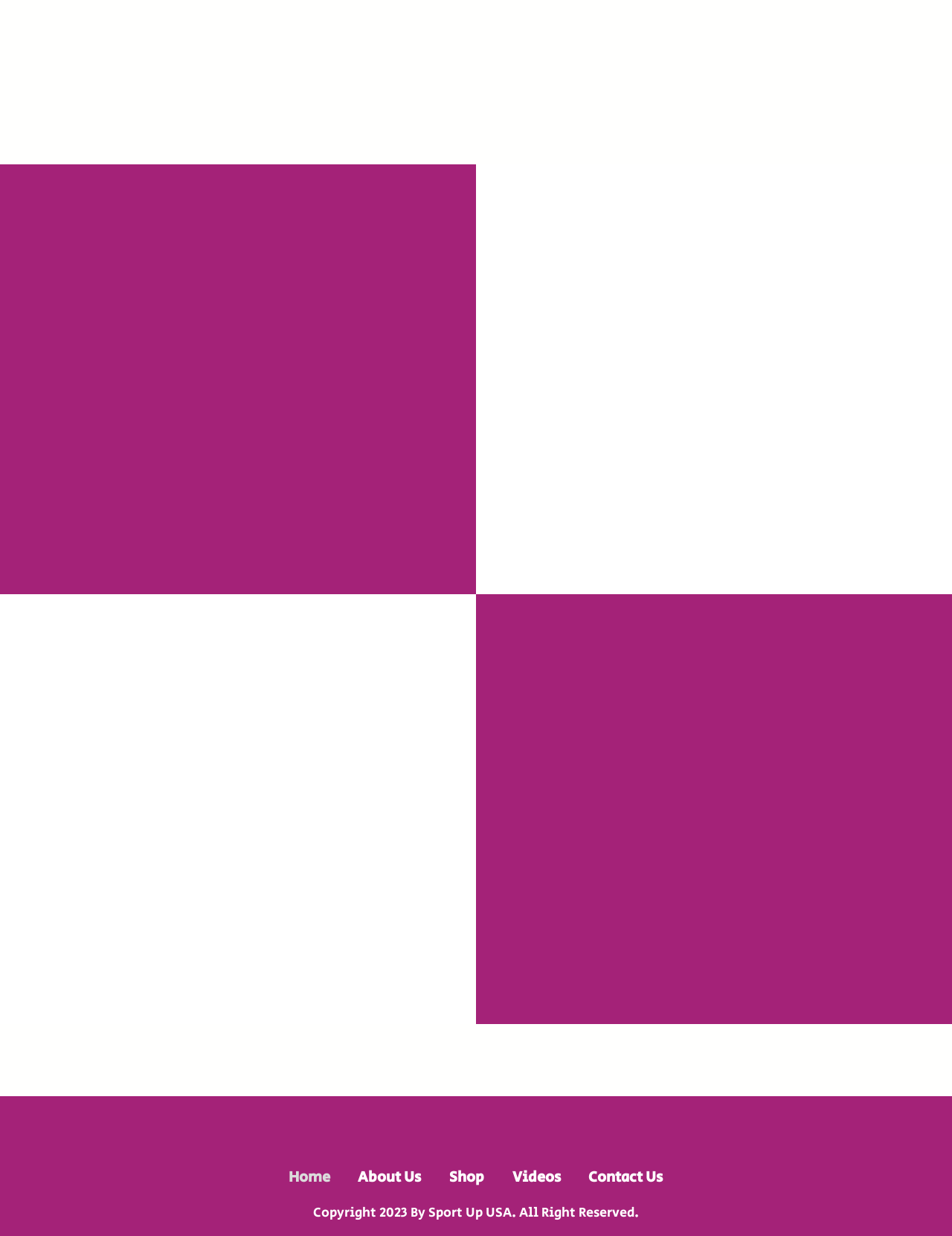What is the material of the handles?
Please provide a detailed and comprehensive answer to the question.

The material of the handles is mentioned in the second heading element, which describes the product as having 'foam-covered handles'.